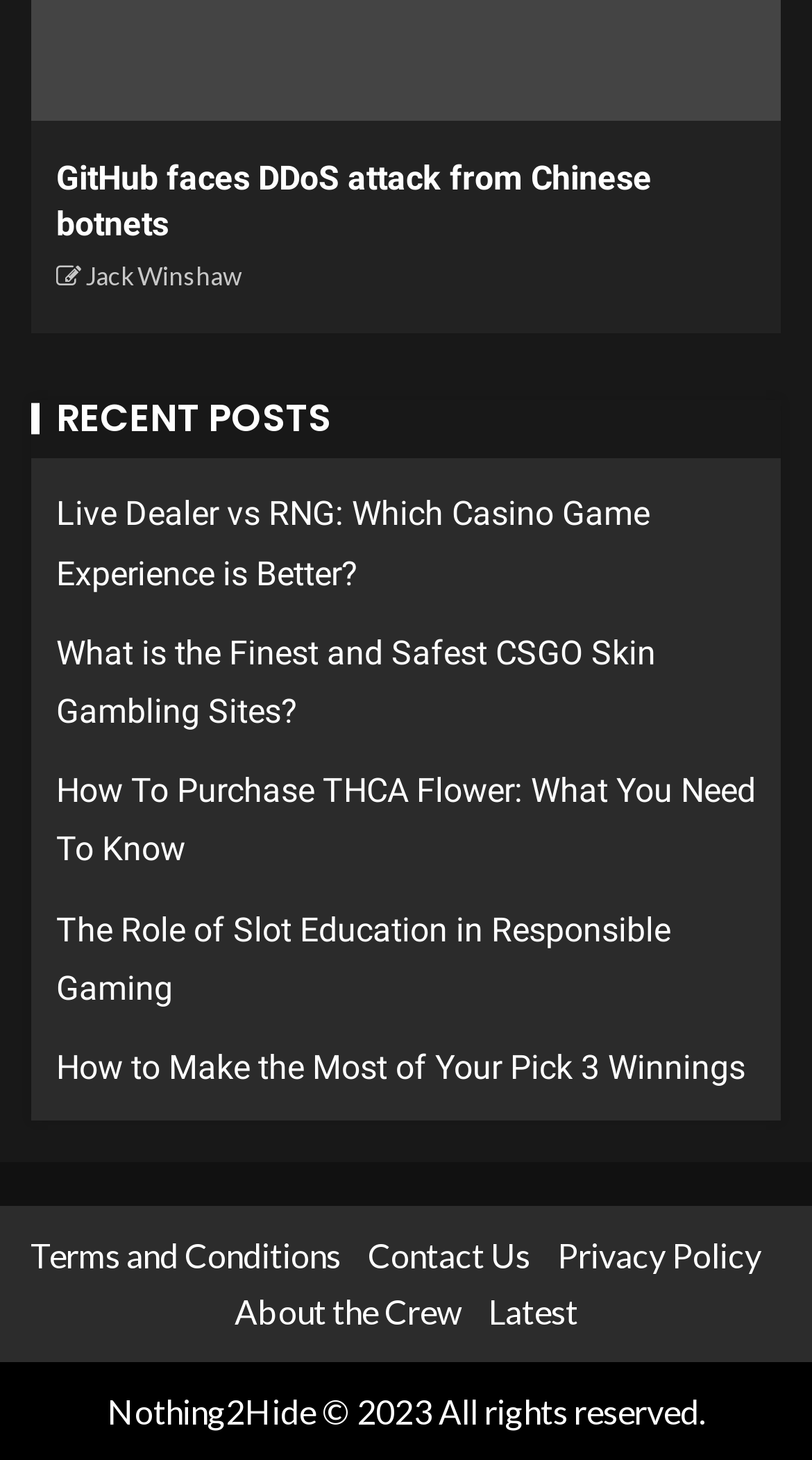Using the element description Latest, predict the bounding box coordinates for the UI element. Provide the coordinates in (top-left x, top-left y, bottom-right x, bottom-right y) format with values ranging from 0 to 1.

[0.601, 0.885, 0.712, 0.912]